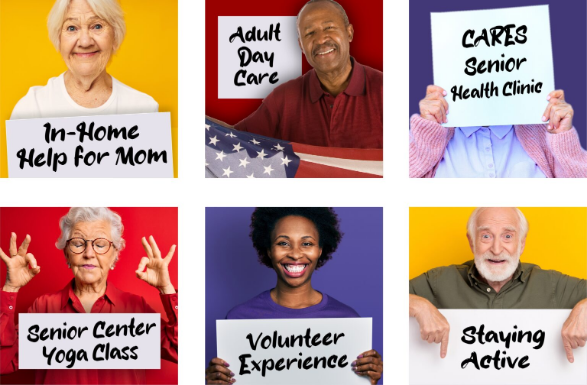Can you give a detailed response to the following question using the information from the image? What is the theme of the services offered by CARES?

The services offered by CARES, as depicted in the image, are focused on providing care and support to seniors, including in-home help, community engagement, health support, wellness activities, and physical activity.